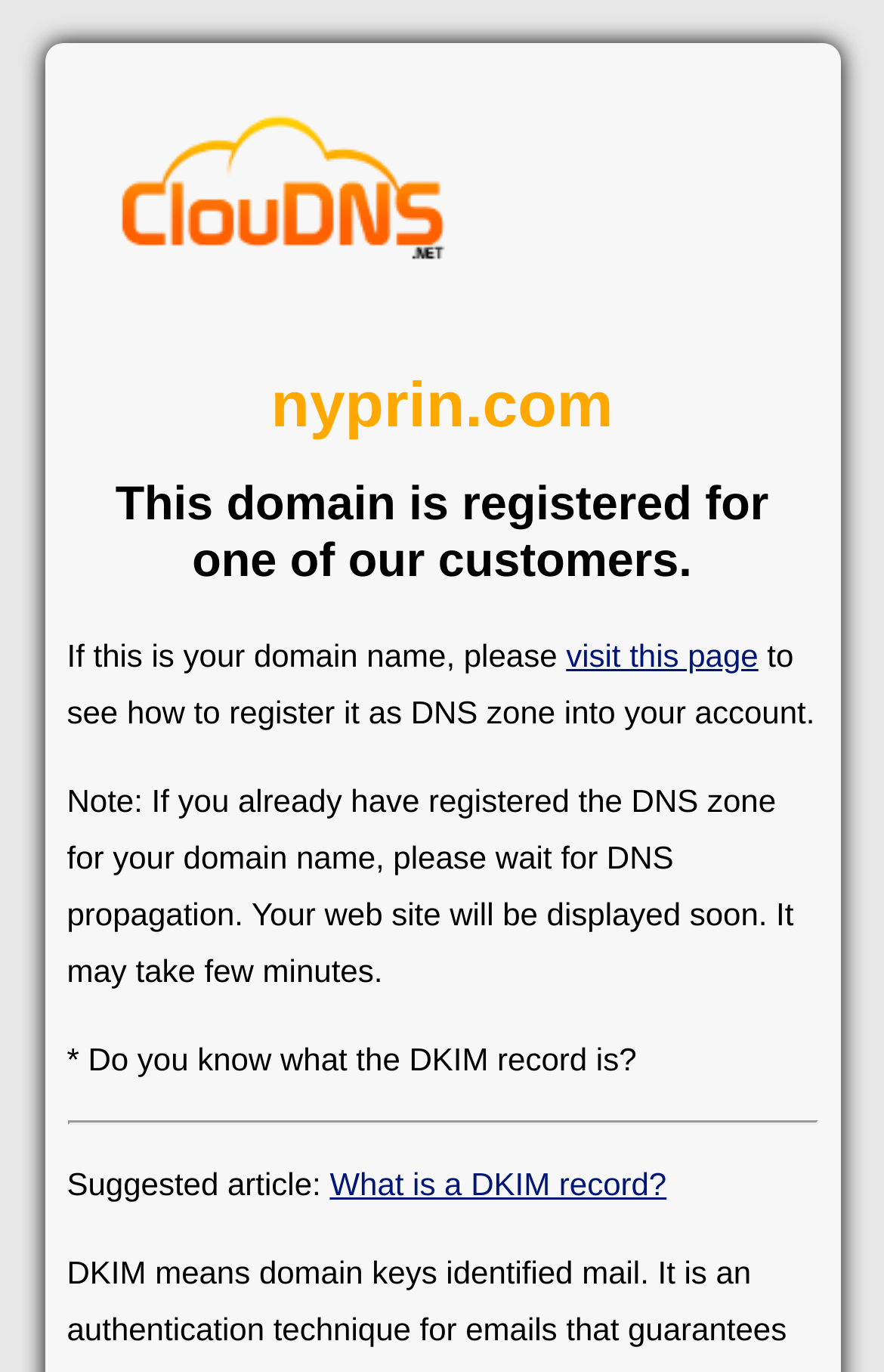Deliver a detailed narrative of the webpage's visual and textual elements.

The webpage is about DKIM record registration for the domain nyprin.com. At the top left, there is a link to "Cloud DNS" accompanied by an image with the same name. Below this, there are two headings: the first displays the domain name "nyprin.com", and the second explains that this domain is registered for one of their customers.

In the middle of the page, there is a paragraph of text that starts with "If this is your domain name, please" and provides instructions on how to register the domain as a DNS zone into an account. This paragraph includes a link to "visit this page" for further guidance.

Below this paragraph, there is another block of text that provides additional information, noting that if the DNS zone has already been registered, it may take a few minutes for the website to be displayed due to DNS propagation.

Further down, there is a question "* Do you know what the DKIM record is?" followed by a horizontal separator line. Below the separator, there is a suggested article titled "What is a DKIM record?" which is a clickable link.